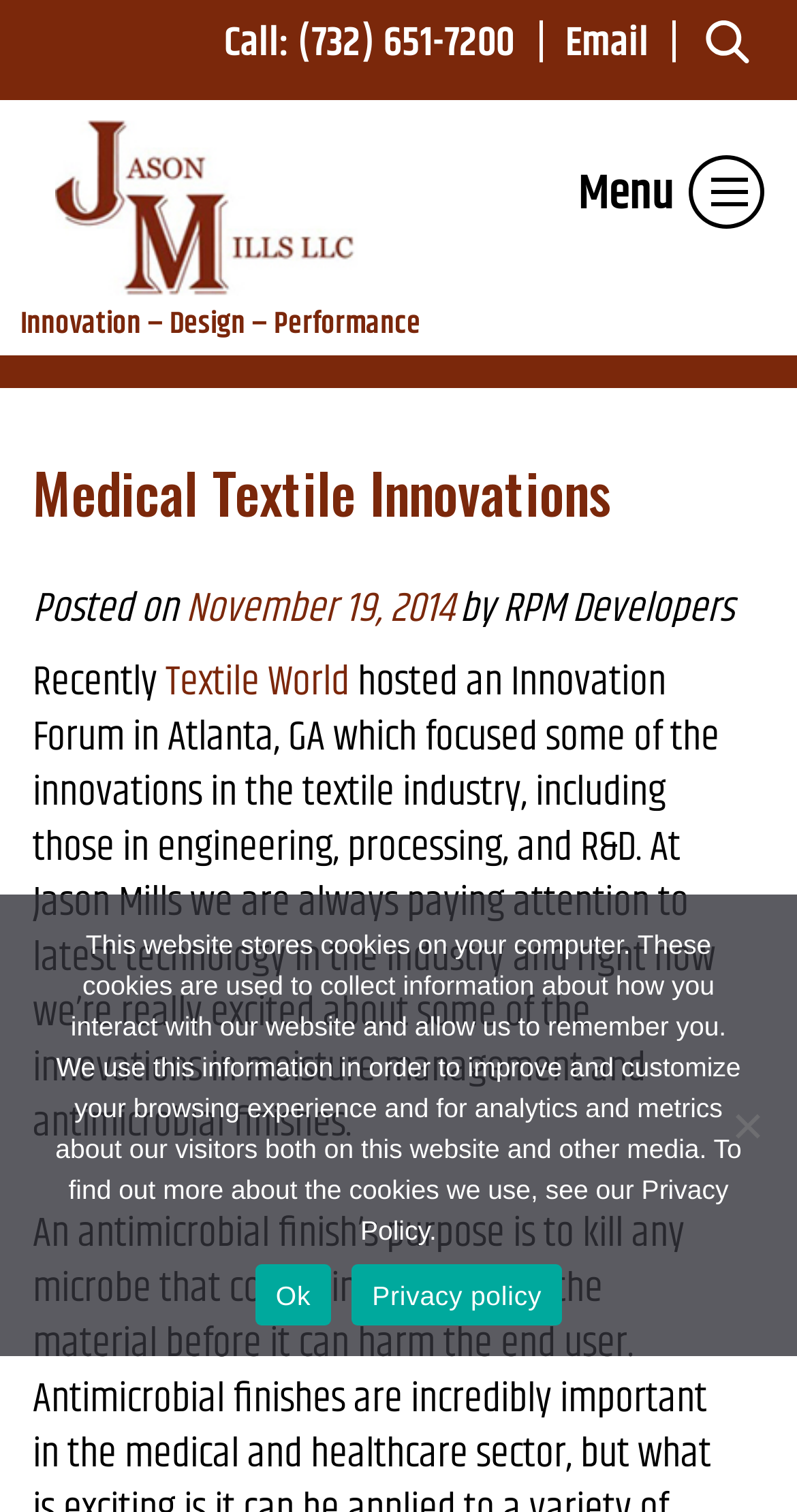What is the purpose of the cookies on this website?
Please provide a single word or phrase based on the screenshot.

To improve and customize browsing experience